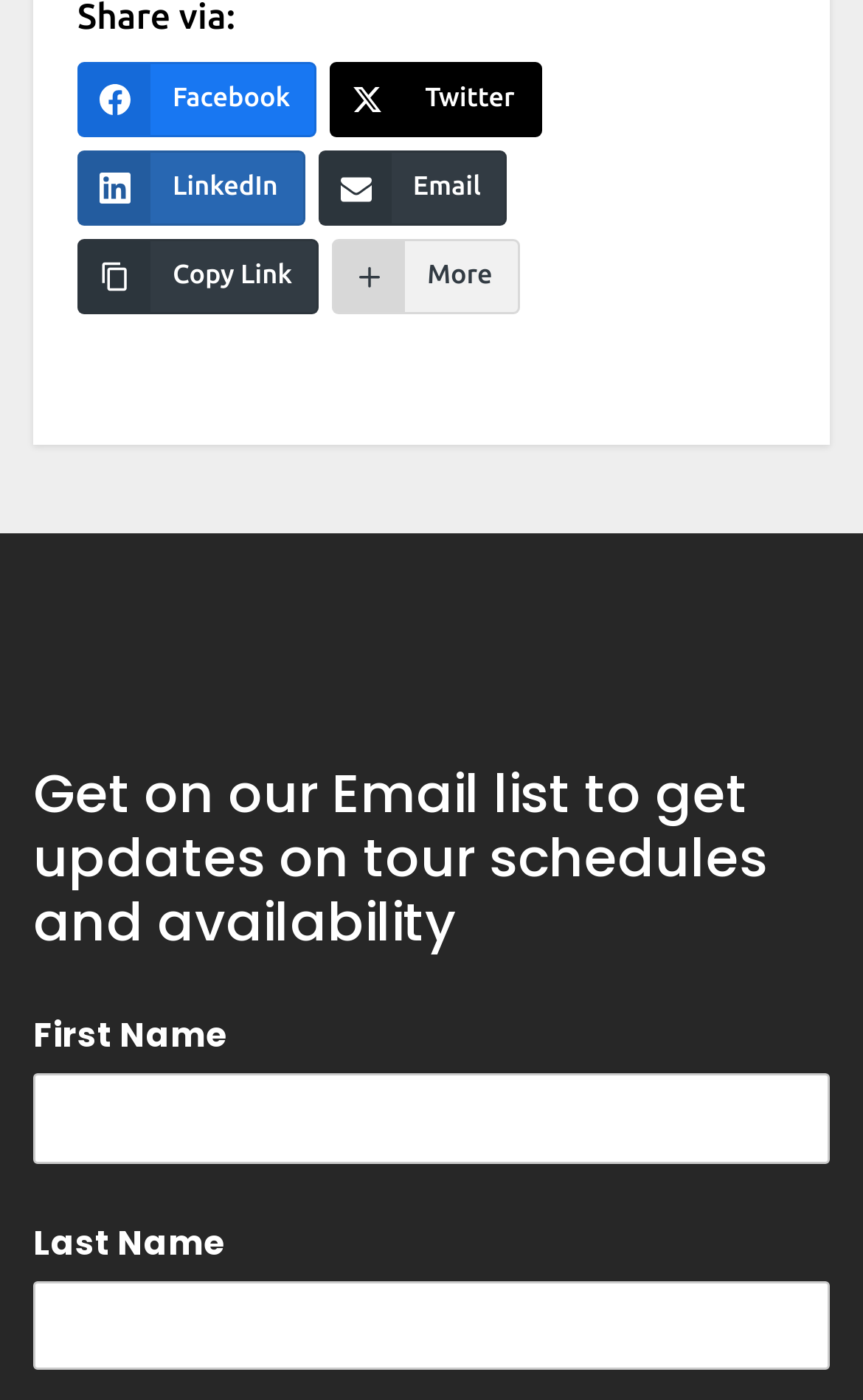What is the function of the text boxes on the webpage?
Look at the screenshot and give a one-word or phrase answer.

To input First Name and Last Name